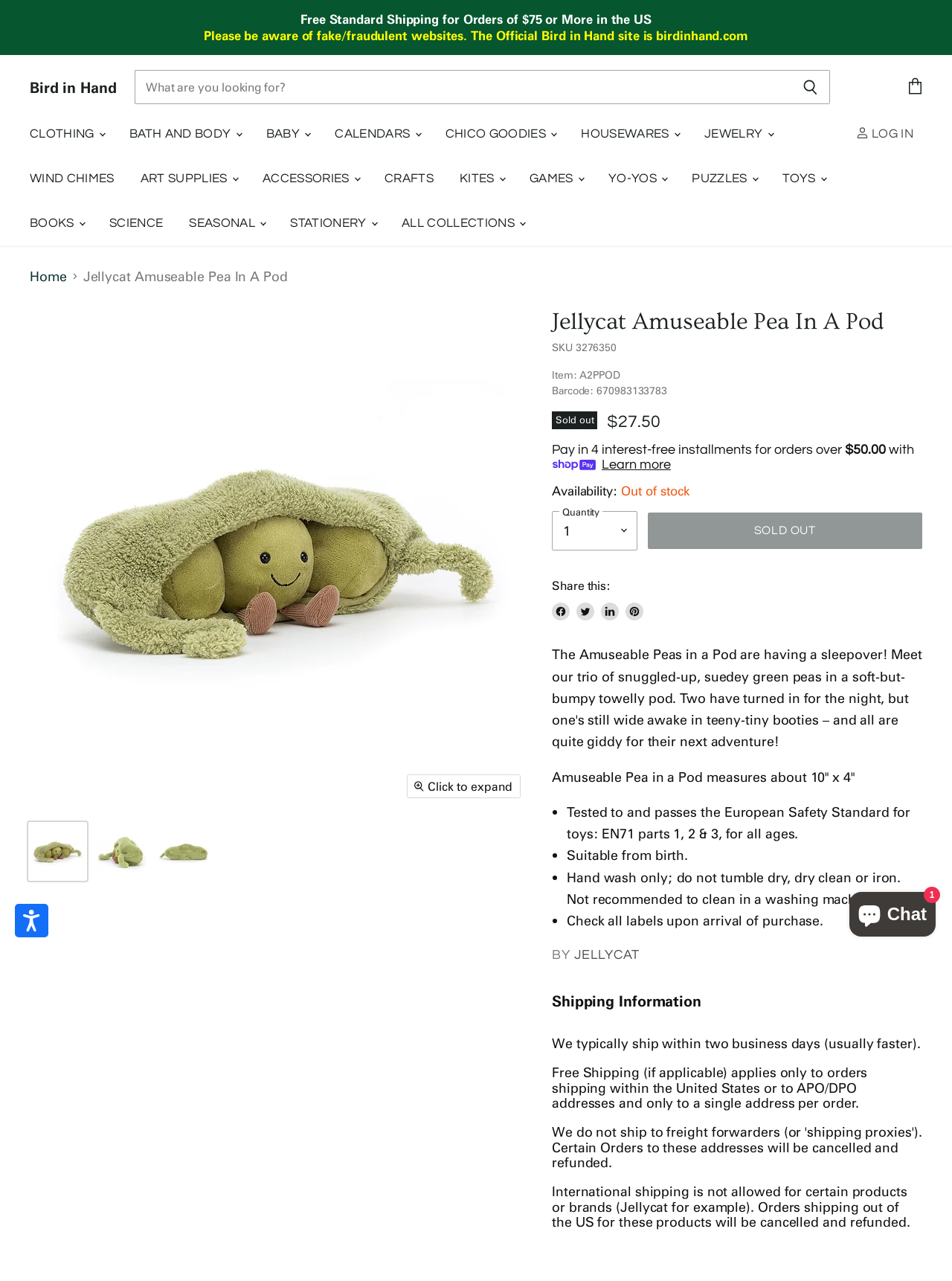What is the size of the Jellycat Amuseable Pea In A Pod? Please answer the question using a single word or phrase based on the image.

10" x 4"